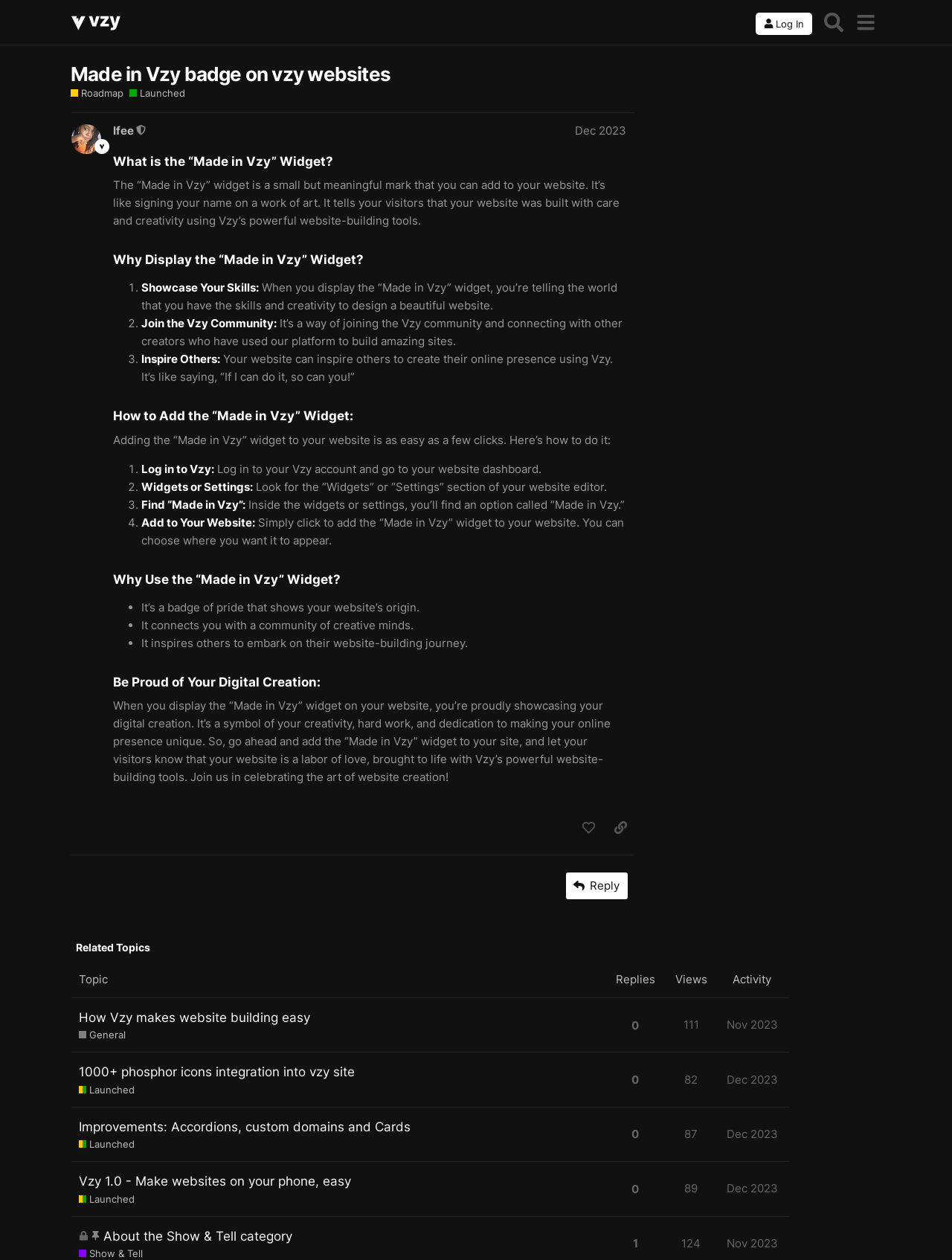Show the bounding box coordinates for the element that needs to be clicked to execute the following instruction: "Click on ENG". Provide the coordinates in the form of four float numbers between 0 and 1, i.e., [left, top, right, bottom].

None